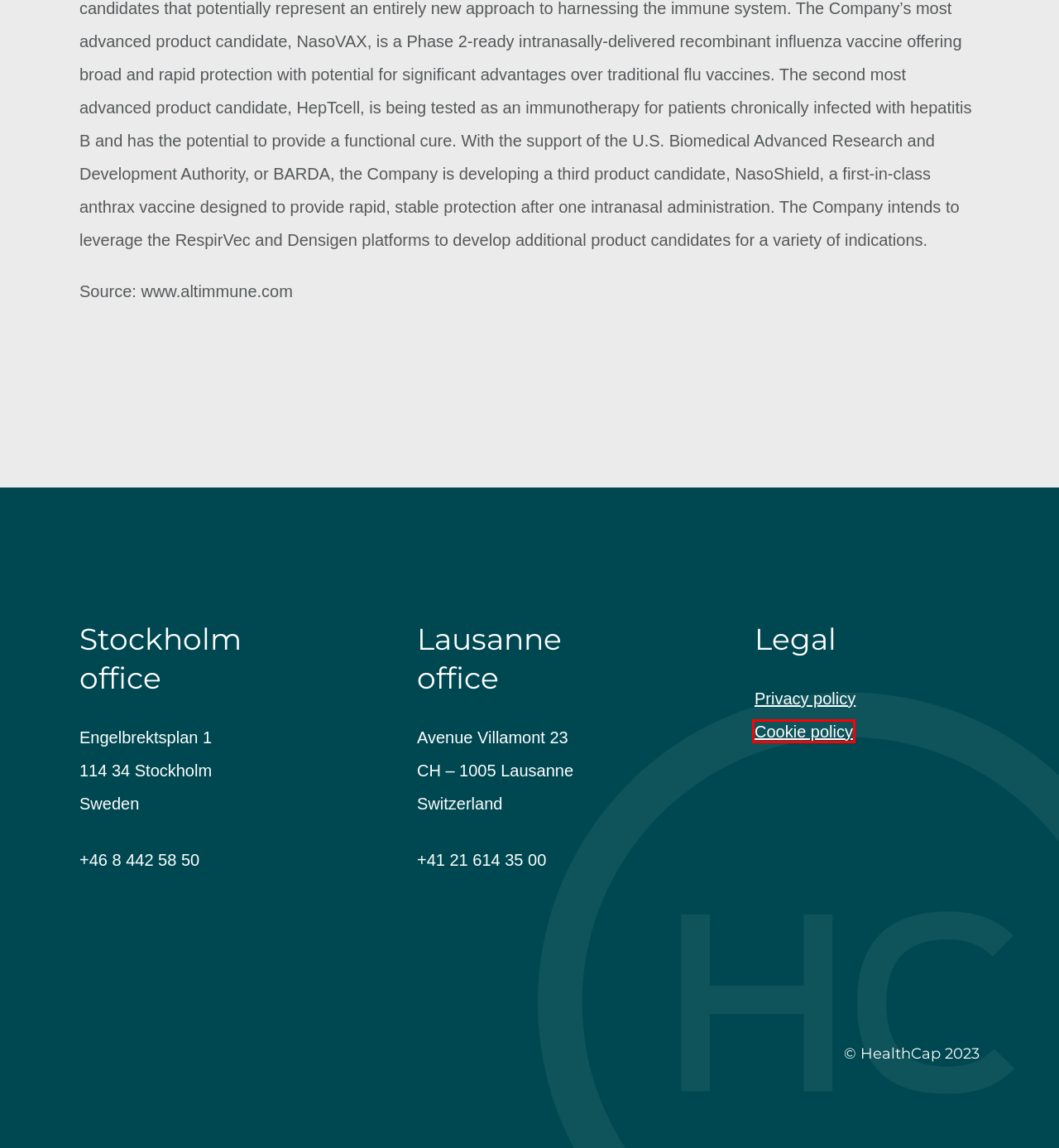Provided is a screenshot of a webpage with a red bounding box around an element. Select the most accurate webpage description for the page that appears after clicking the highlighted element. Here are the candidates:
A. Media Archive - HealthCap
B. Sustainability - HealthCap
C. About - HealthCap
D. Portfolio - HealthCap
E. Team - HealthCap
F. Privacy policy - HealthCap
G. Contact - HealthCap
H. Cookie policy - HealthCap

H